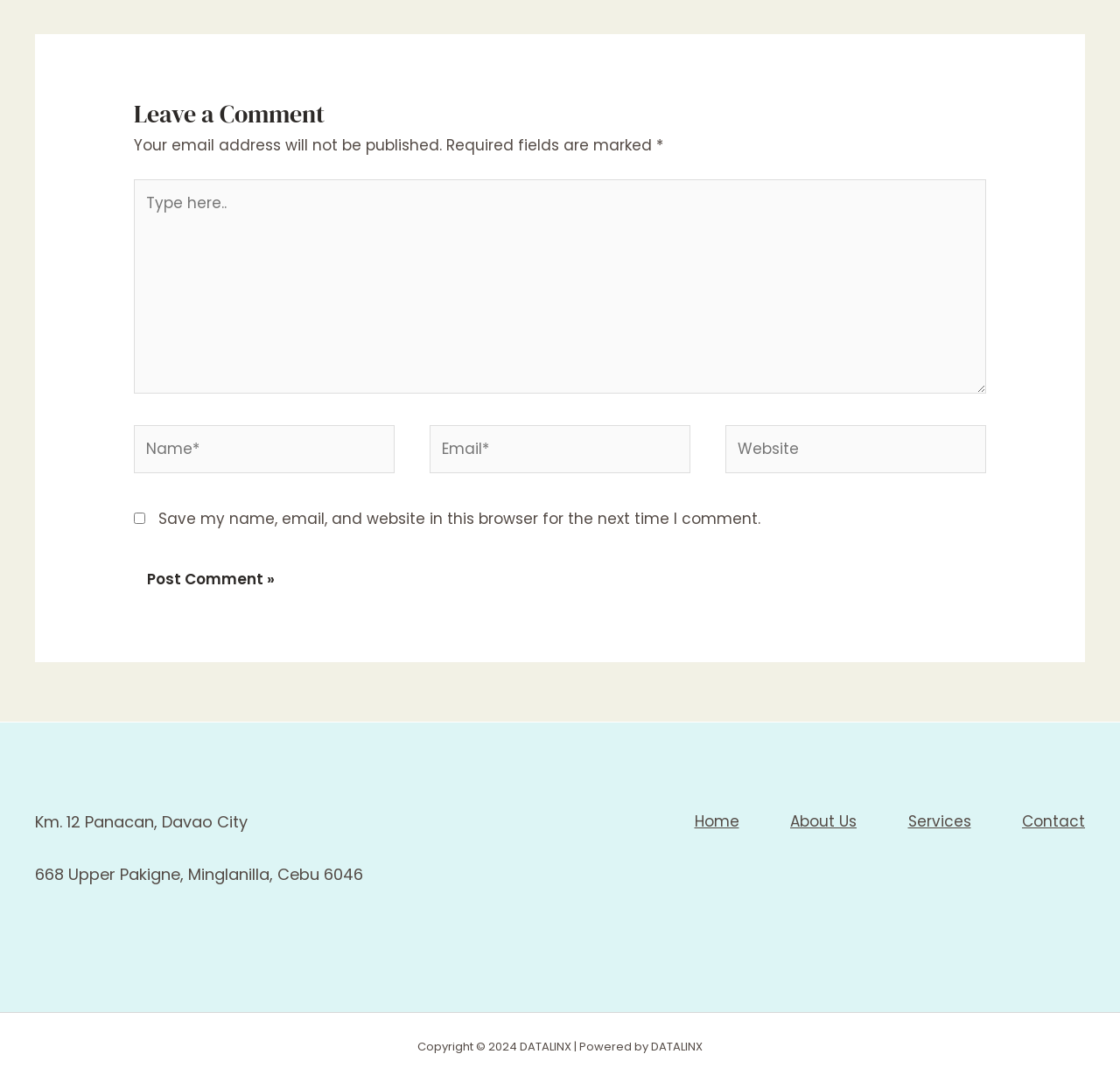Determine the bounding box for the described HTML element: "About Us". Ensure the coordinates are four float numbers between 0 and 1 in the format [left, top, right, bottom].

[0.666, 0.748, 0.771, 0.77]